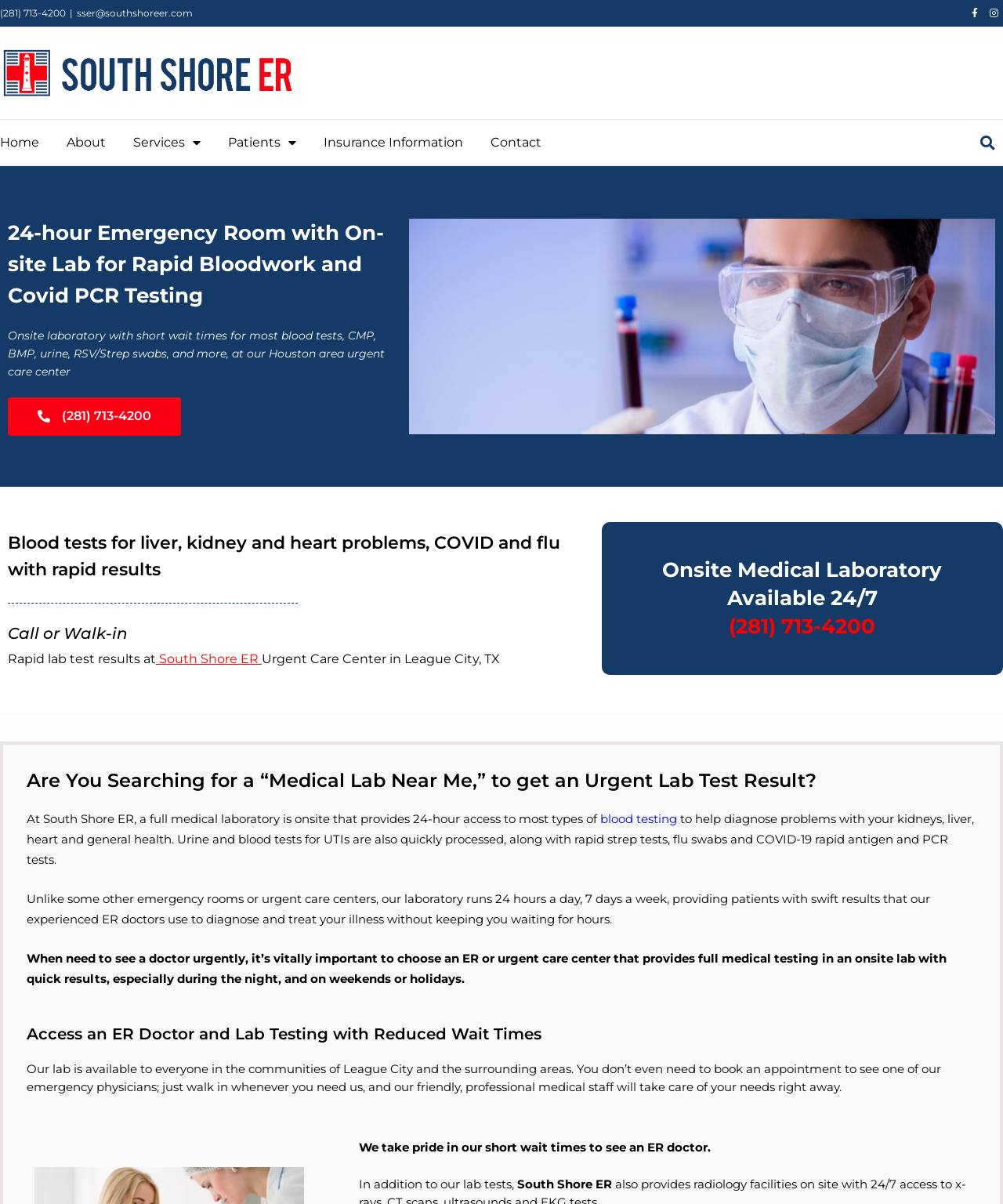Please provide a comprehensive answer to the question based on the screenshot: Can I book an appointment to see a doctor?

I found this information by reading the text 'You don’t even need to book an appointment to see one of our emergency physicians; just walk in whenever you need us...' in the middle of the webpage. This suggests that appointments are not necessary and patients can simply walk in.